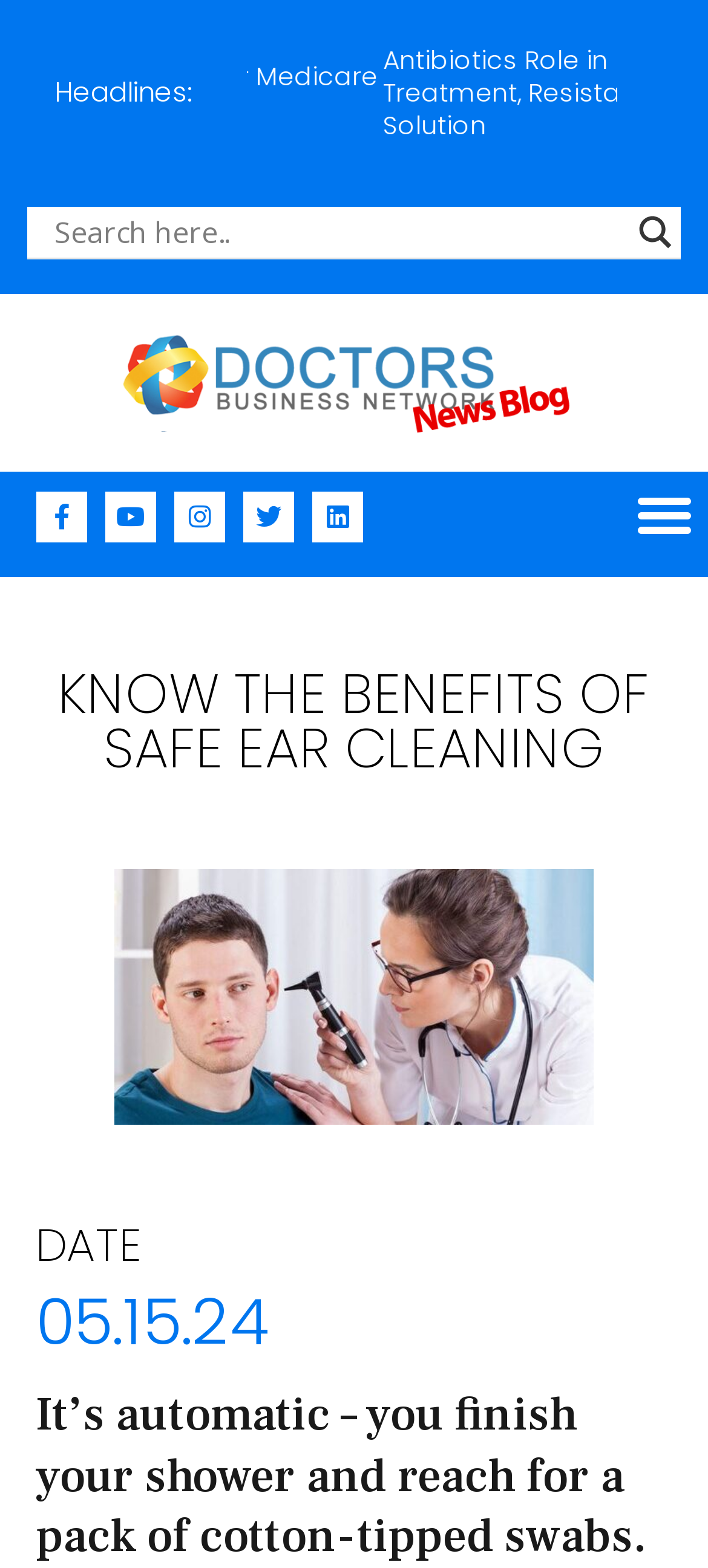Please specify the bounding box coordinates of the clickable region necessary for completing the following instruction: "Search for a topic". The coordinates must consist of four float numbers between 0 and 1, i.e., [left, top, right, bottom].

[0.077, 0.132, 0.877, 0.164]